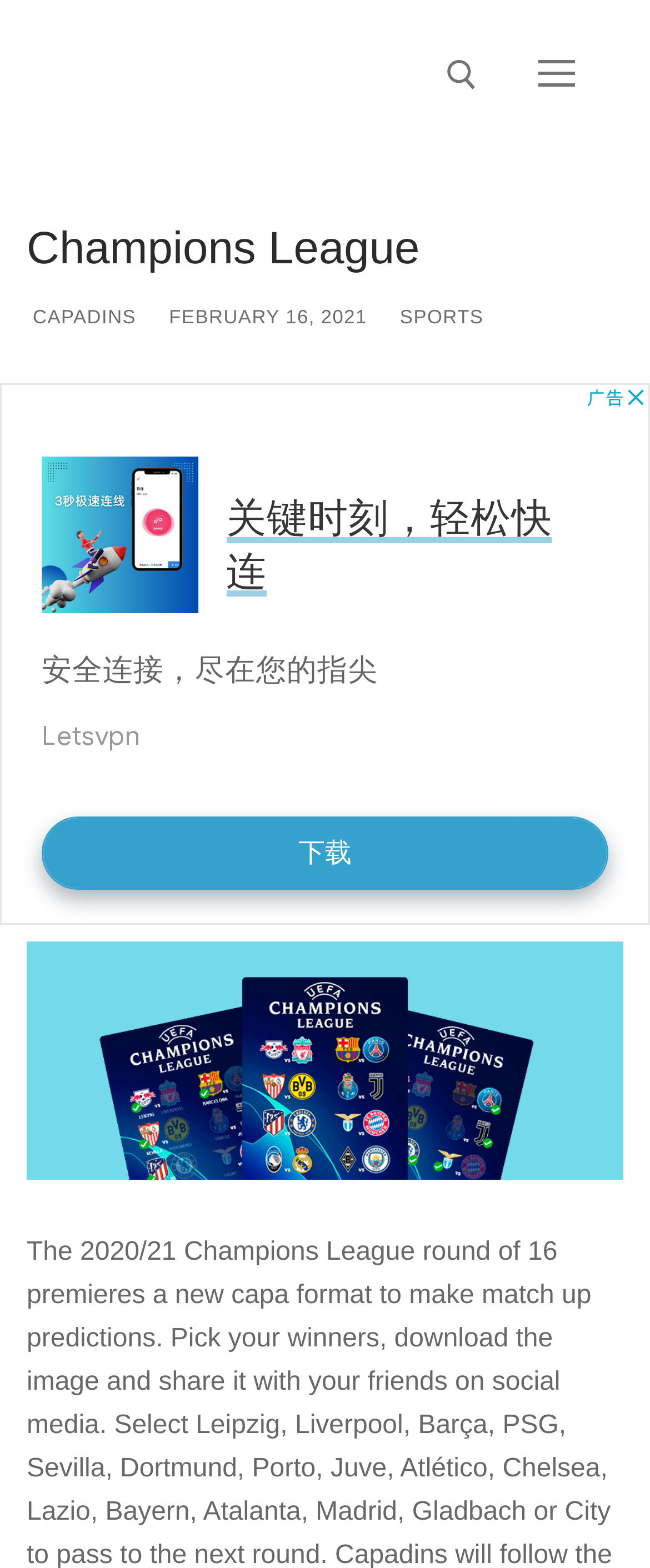What is the category of the article?
Using the image as a reference, deliver a detailed and thorough answer to the question.

The category of the article can be found in the link element at the top of the webpage, which reads 'SPORTS'.